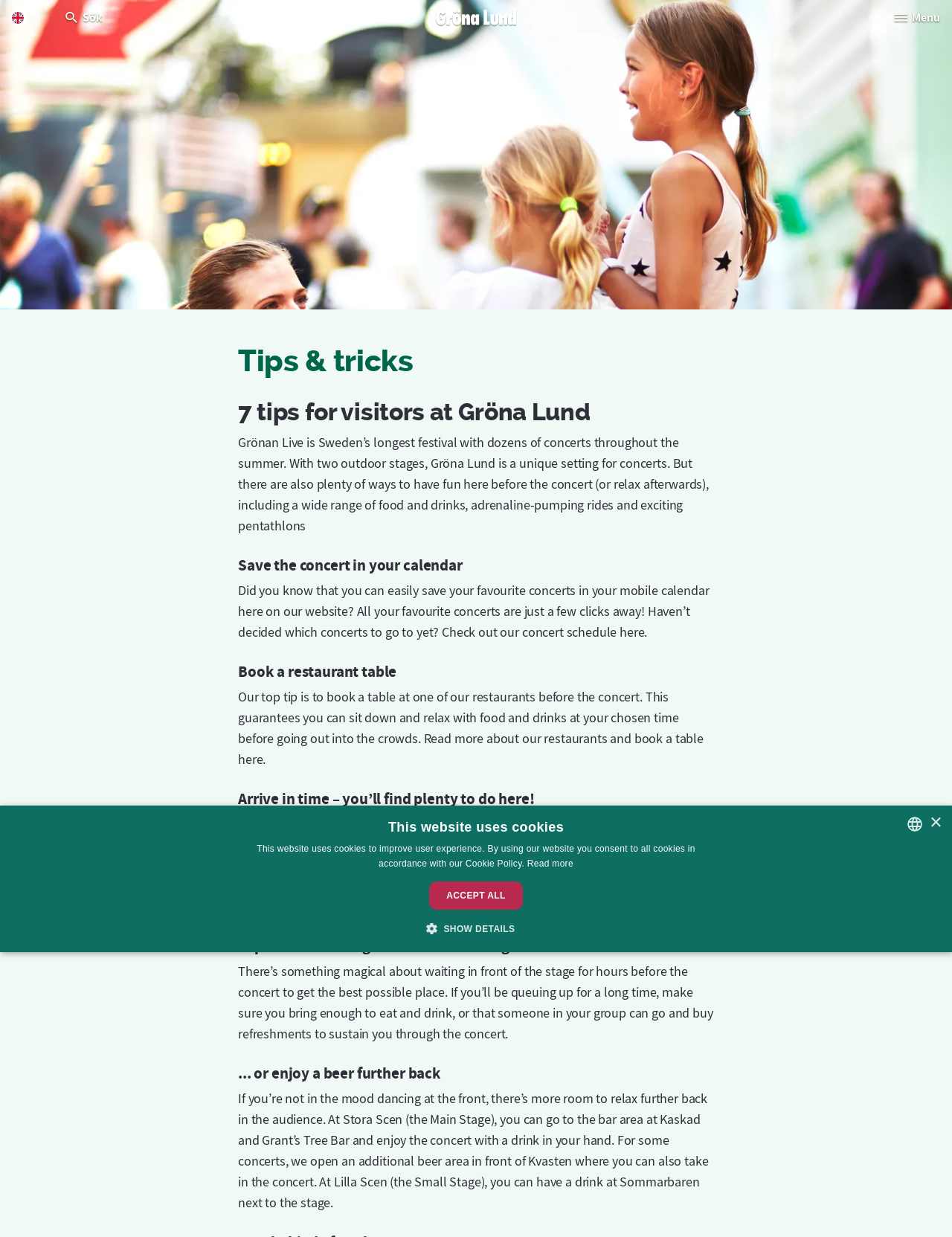Please provide a brief answer to the question using only one word or phrase: 
What is the purpose of strictly necessary cookies?

Core website functionality